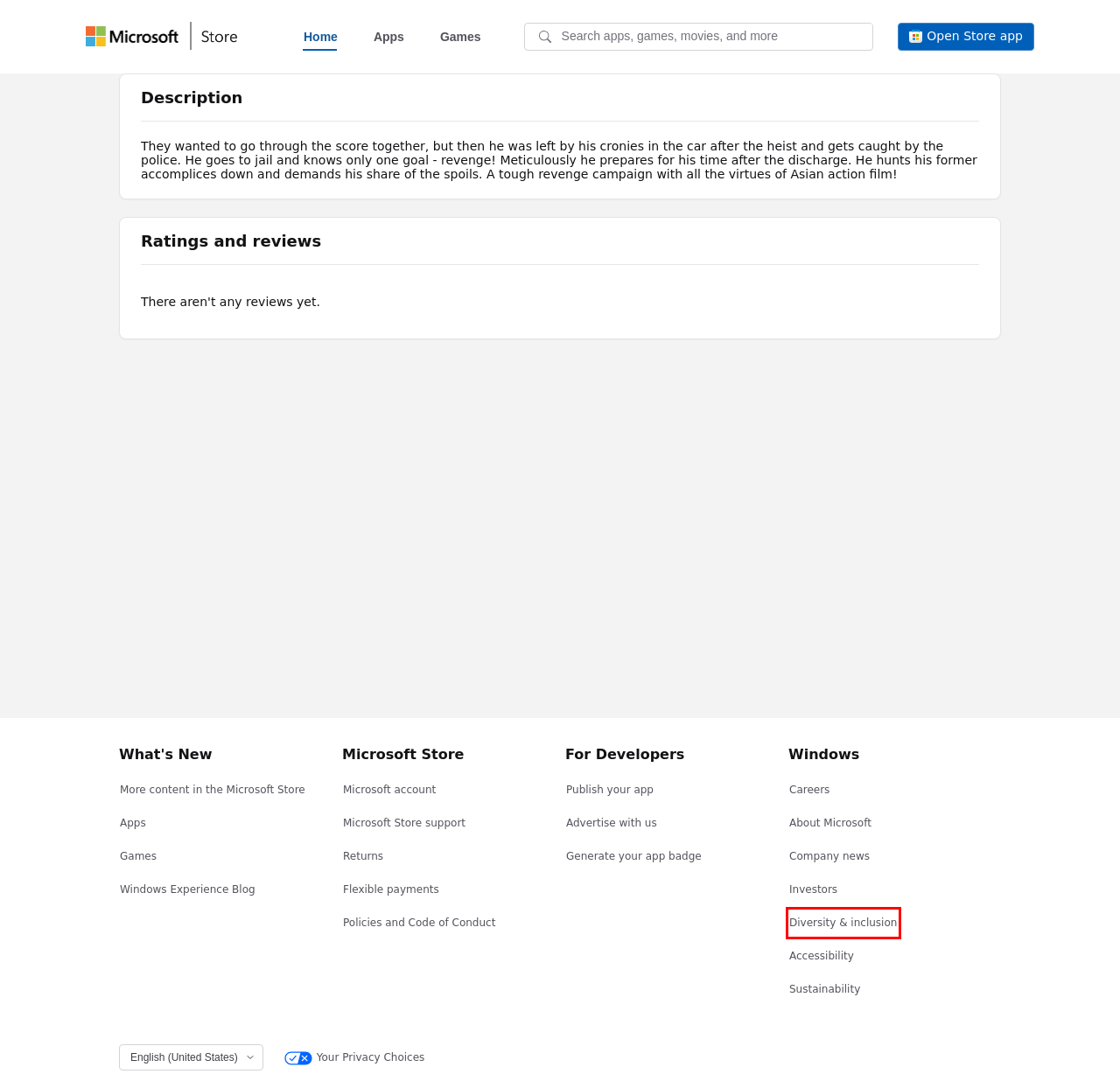A screenshot of a webpage is given, marked with a red bounding box around a UI element. Please select the most appropriate webpage description that fits the new page after clicking the highlighted element. Here are the candidates:
A. Microsoft Global Diversity and Inclusion | Microsoft
B. Microsoft 可持续发展 - 面向可持续发展的未来的产品
C. Homepage - Source
D. Your request has been blocked. This could be
                        due to several reasons.
E. Accessibility Technology & Tools | Microsoft Accessibility
F. Home | Microsoft Careers
G. 在 Microsoft Store 中发布应用 - Windows apps | Microsoft Learn
H. Store Policies and Code of Conduct - Windows apps | Microsoft Learn

A